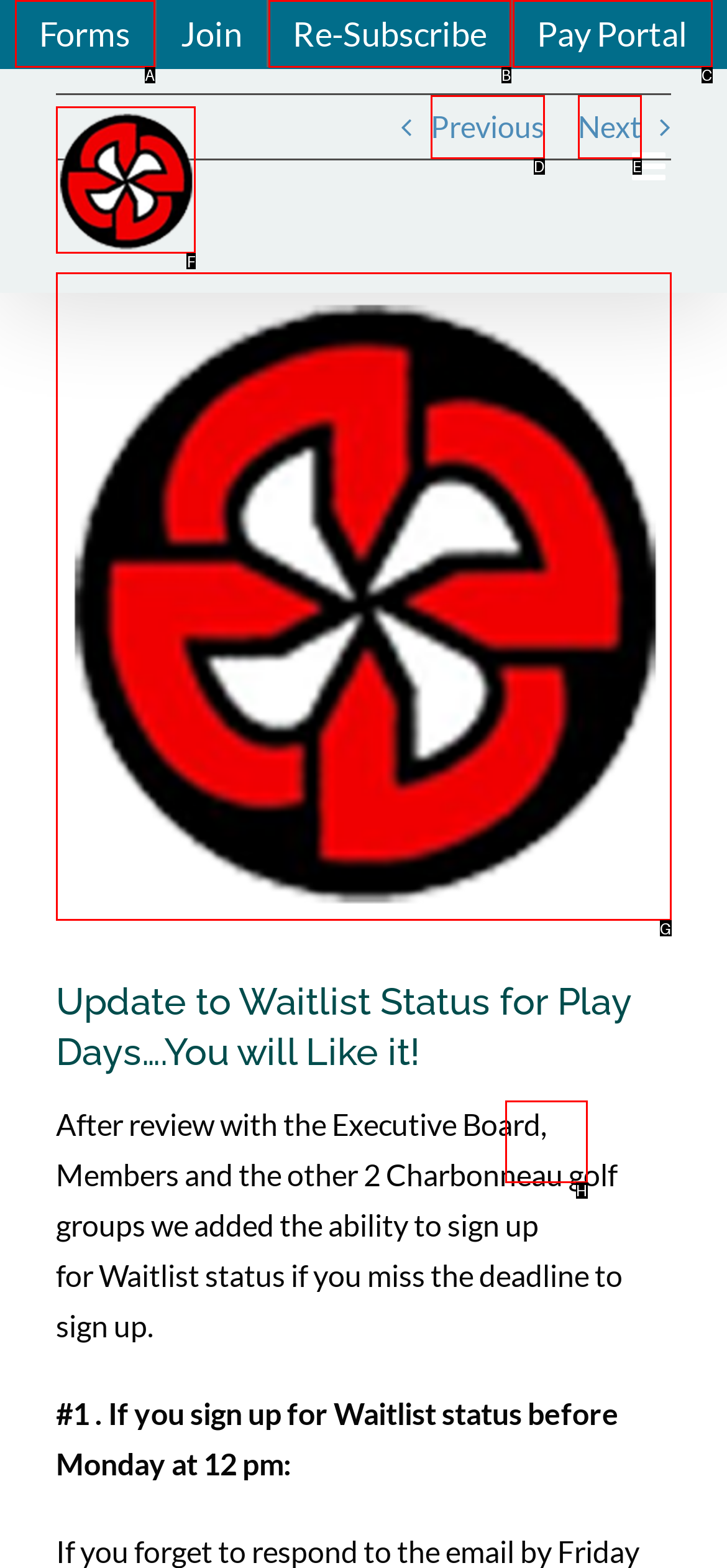Select the letter of the HTML element that best fits the description: Next
Answer with the corresponding letter from the provided choices.

E